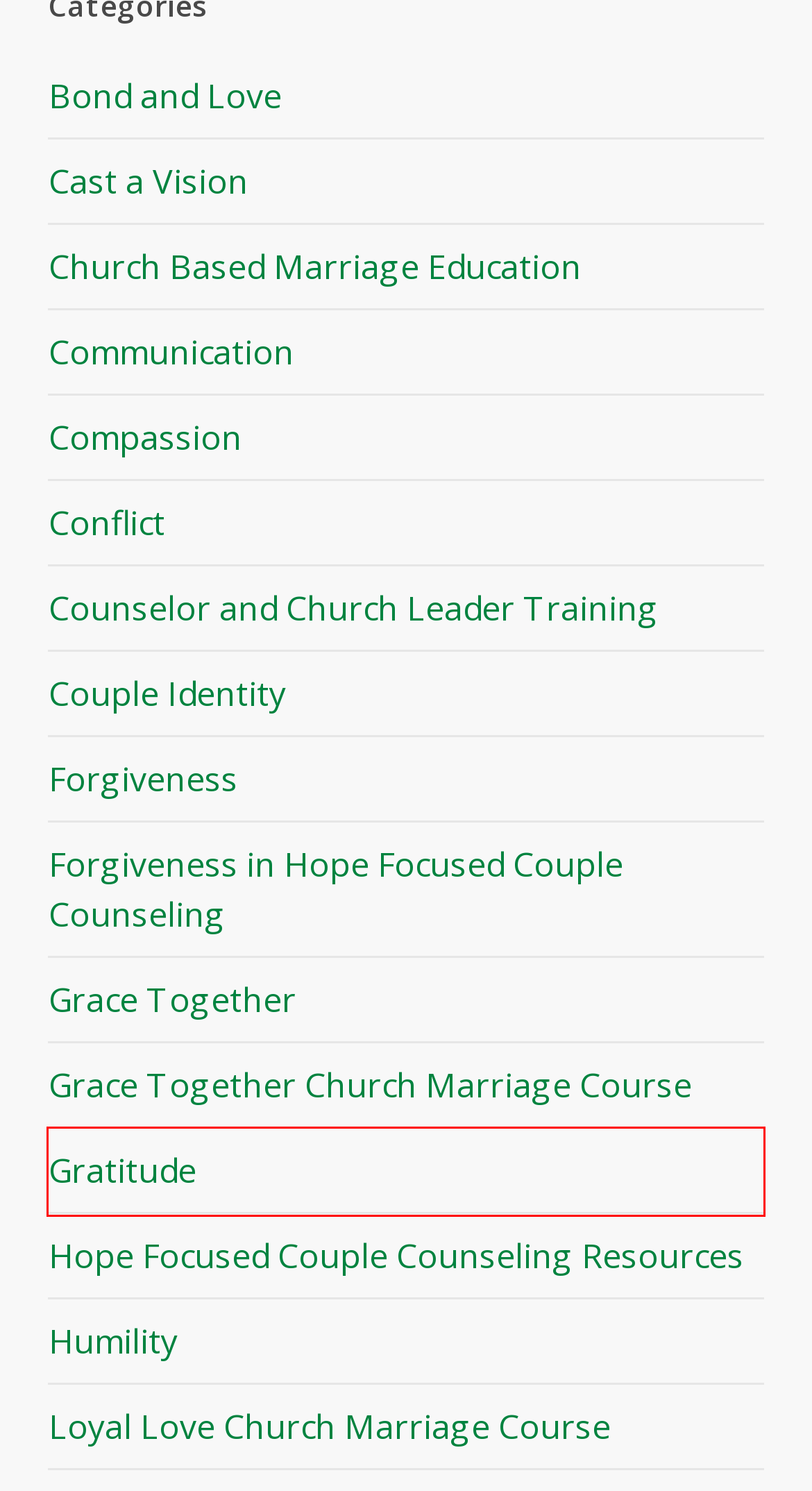Given a screenshot of a webpage with a red bounding box highlighting a UI element, determine which webpage description best matches the new webpage that appears after clicking the highlighted element. Here are the candidates:
A. Forgiveness Archives - Charis Institute
B. Grace Together Archives - Charis Institute
C. Grace Together Church Marriage Course Archives - Charis Institute
D. Humility Archives - Charis Institute
E. Gratitude Archives - Charis Institute
F. Compassion Archives - Charis Institute
G. Cast a Vision Archives - Charis Institute
H. Forgiveness in Hope Focused Couple Counseling Archives - Charis Institute

E